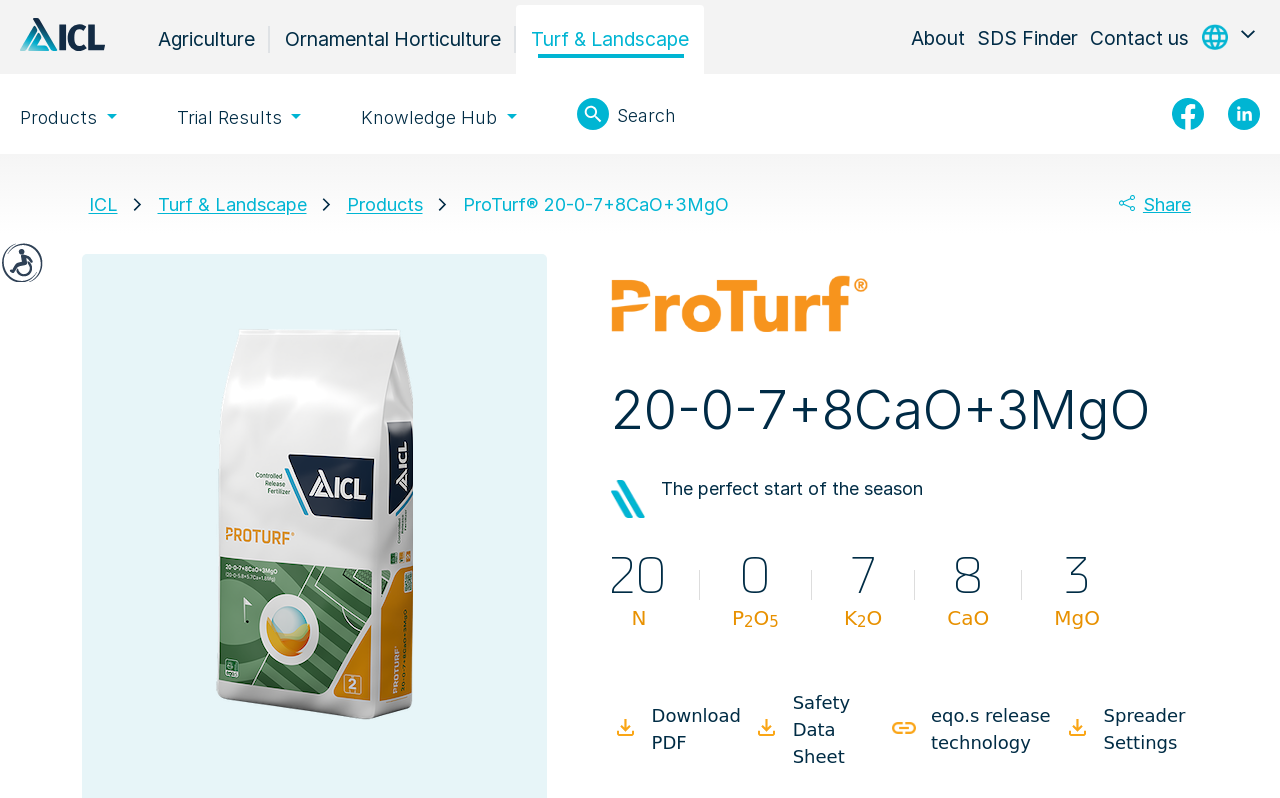Provide the bounding box coordinates for the UI element that is described as: "Accessibility".

[0.002, 0.305, 0.04, 0.354]